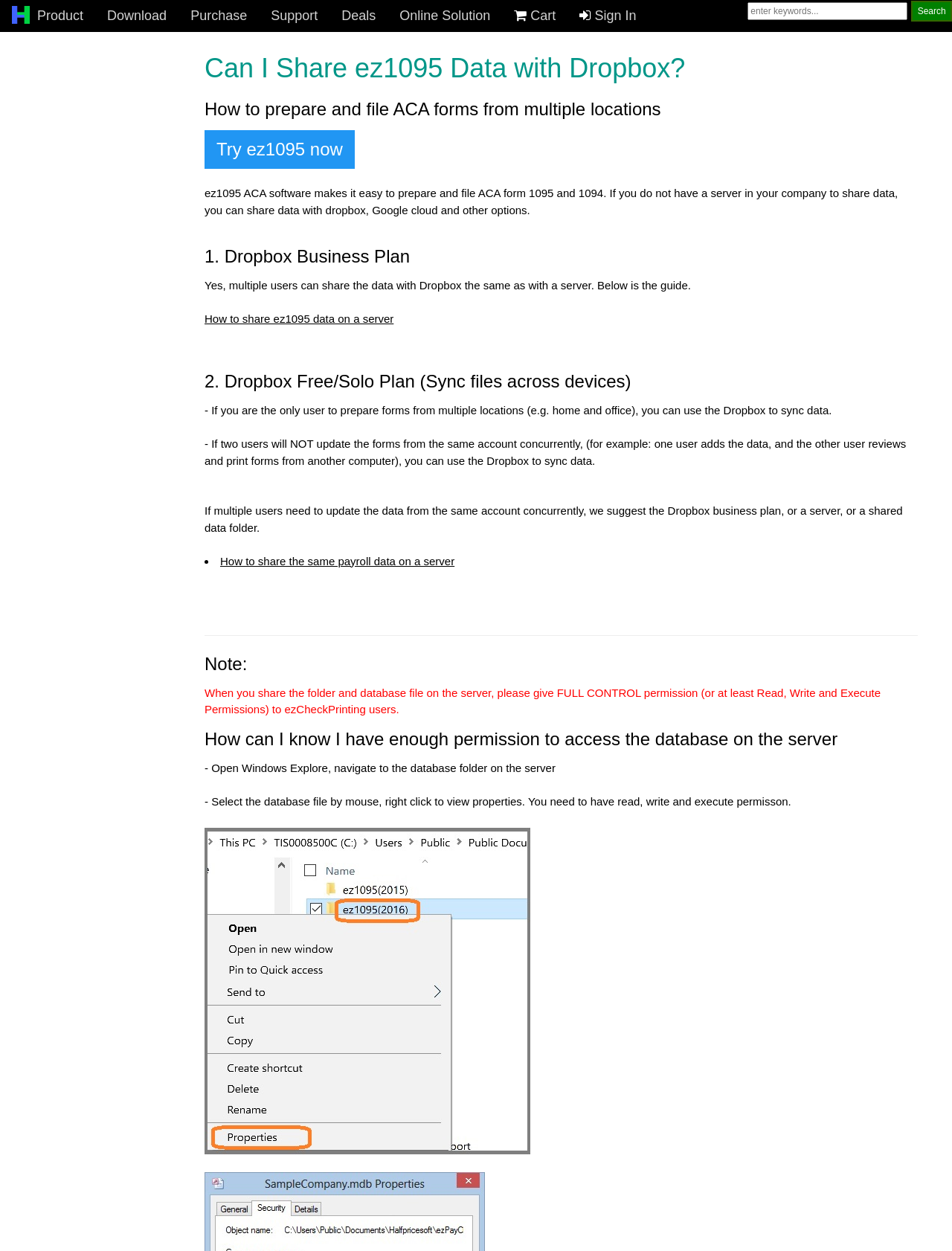What is the benefit of using Dropbox Business Plan?
From the image, provide a succinct answer in one word or a short phrase.

Multiple users can update concurrently